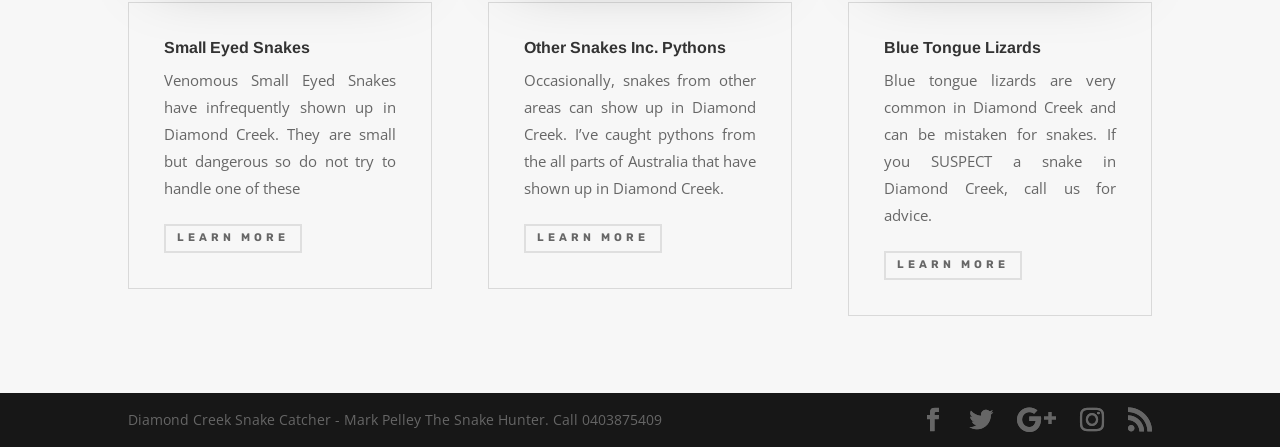What is the name of the snake catcher?
Based on the visual content, answer with a single word or a brief phrase.

Mark Pelley